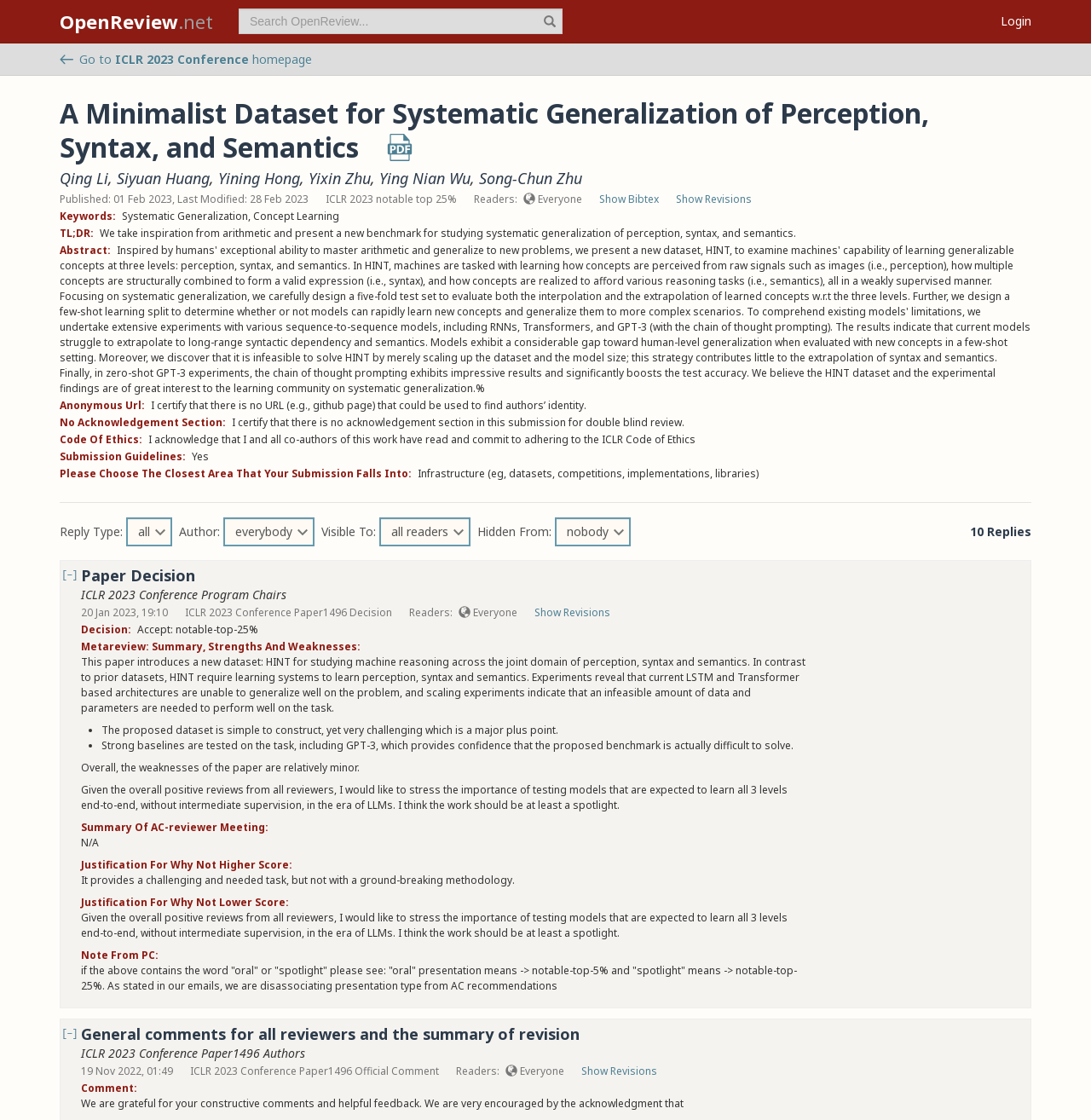Determine the bounding box coordinates for the element that should be clicked to follow this instruction: "search OpenReview". The coordinates should be given as four float numbers between 0 and 1, in the format [left, top, right, bottom].

[0.207, 0.008, 0.516, 0.03]